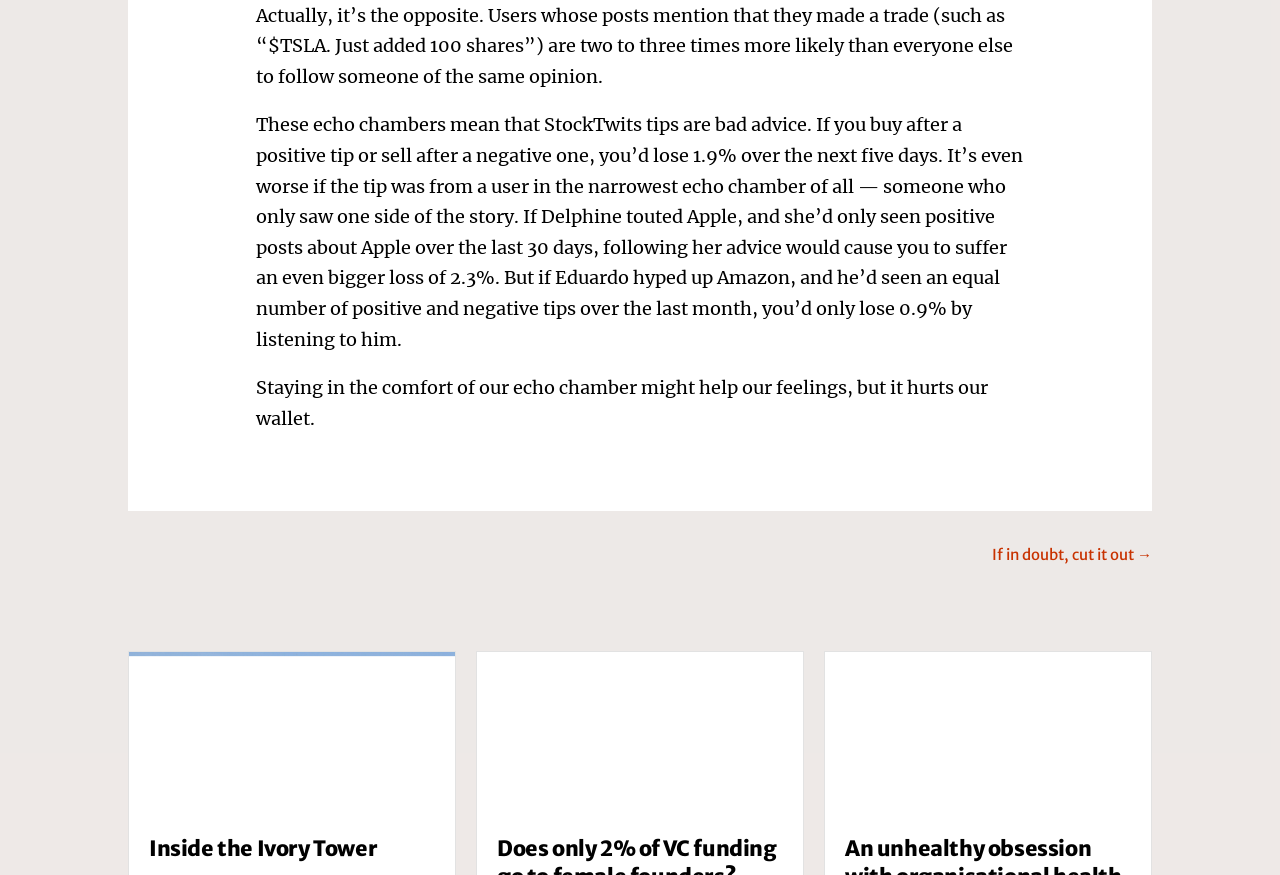Please answer the following question as detailed as possible based on the image: 
What is the title of the first linked article?

The first linked article is titled 'Inside the Ivory Tower', which is also an image link with the same title.